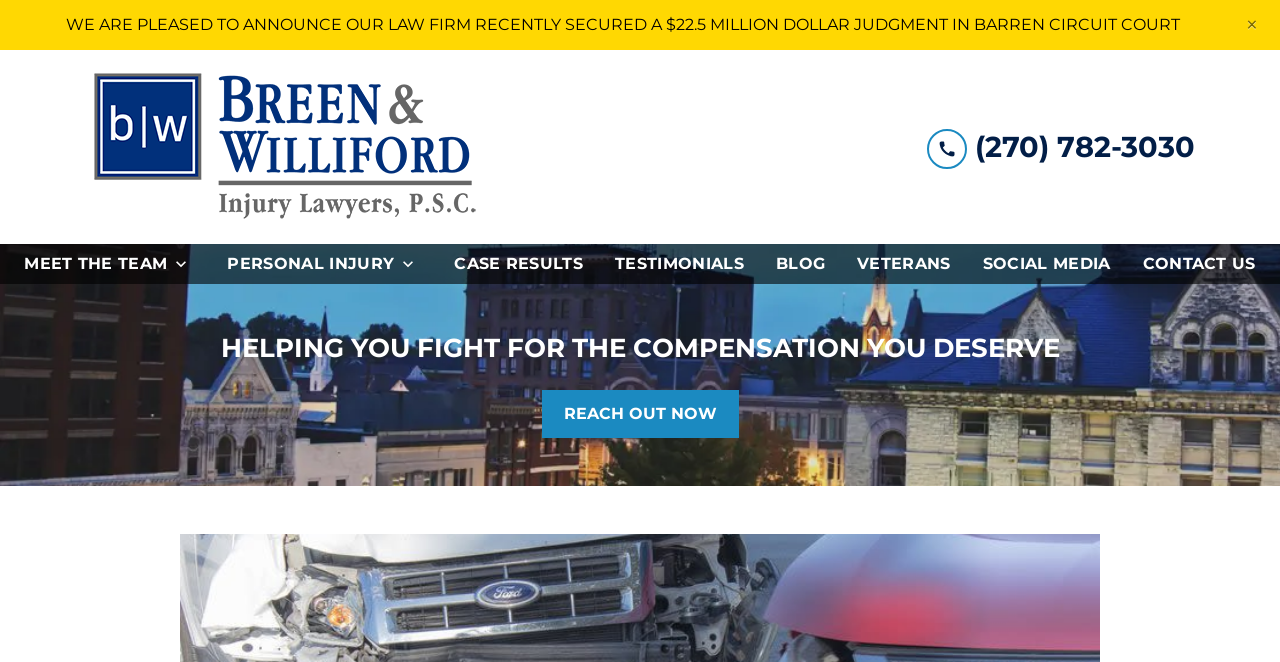Could you identify the text that serves as the heading for this webpage?

HOPKINSVILLE, KY - WOMAN INJURED IN AUTO ACCIDENT AT FORT CAMPBELL BLVD & MILLERS MILL RD